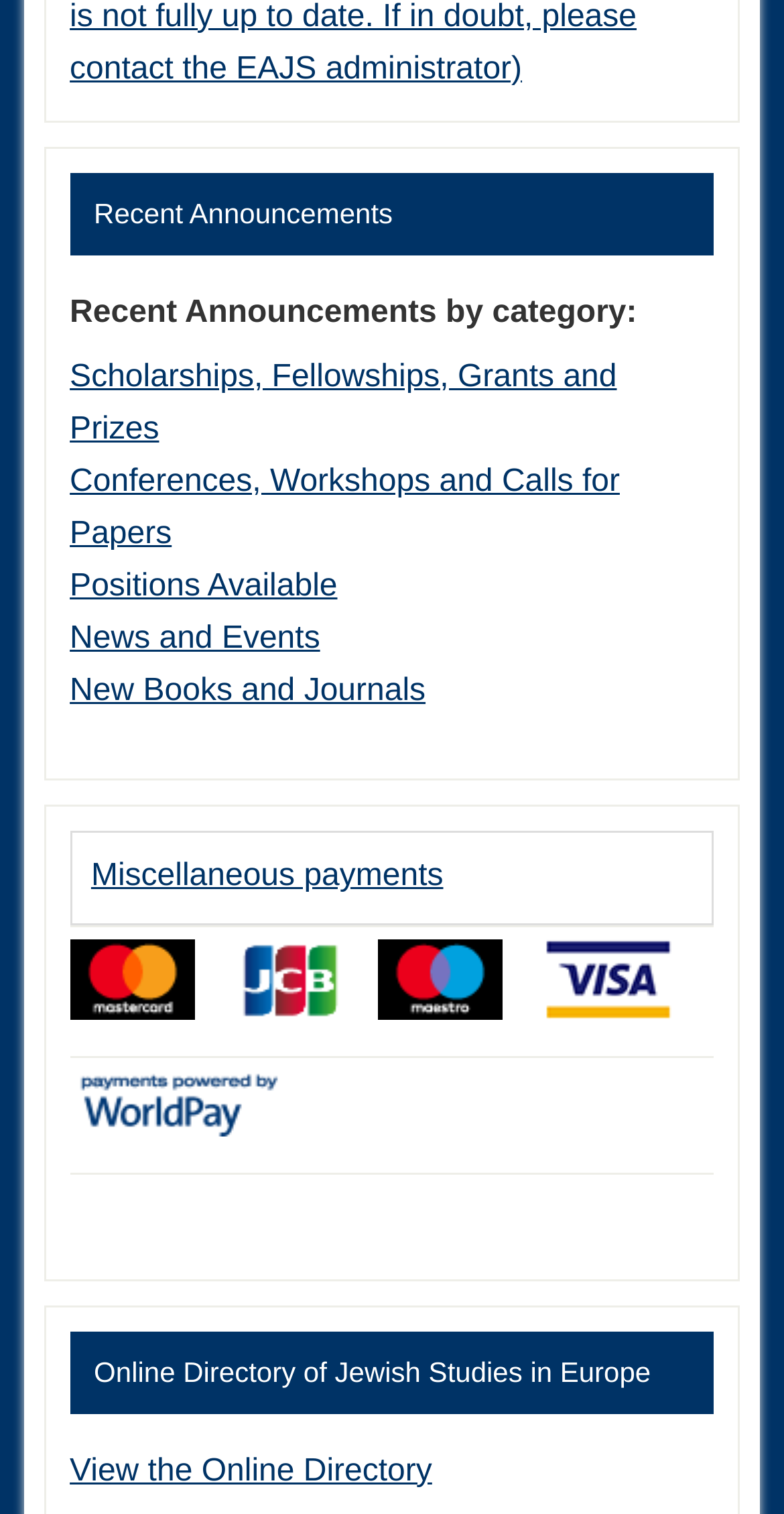Find the bounding box coordinates for the HTML element described in this sentence: "Scholarships, Fellowships, Grants and Prizes". Provide the coordinates as four float numbers between 0 and 1, in the format [left, top, right, bottom].

[0.089, 0.237, 0.787, 0.294]